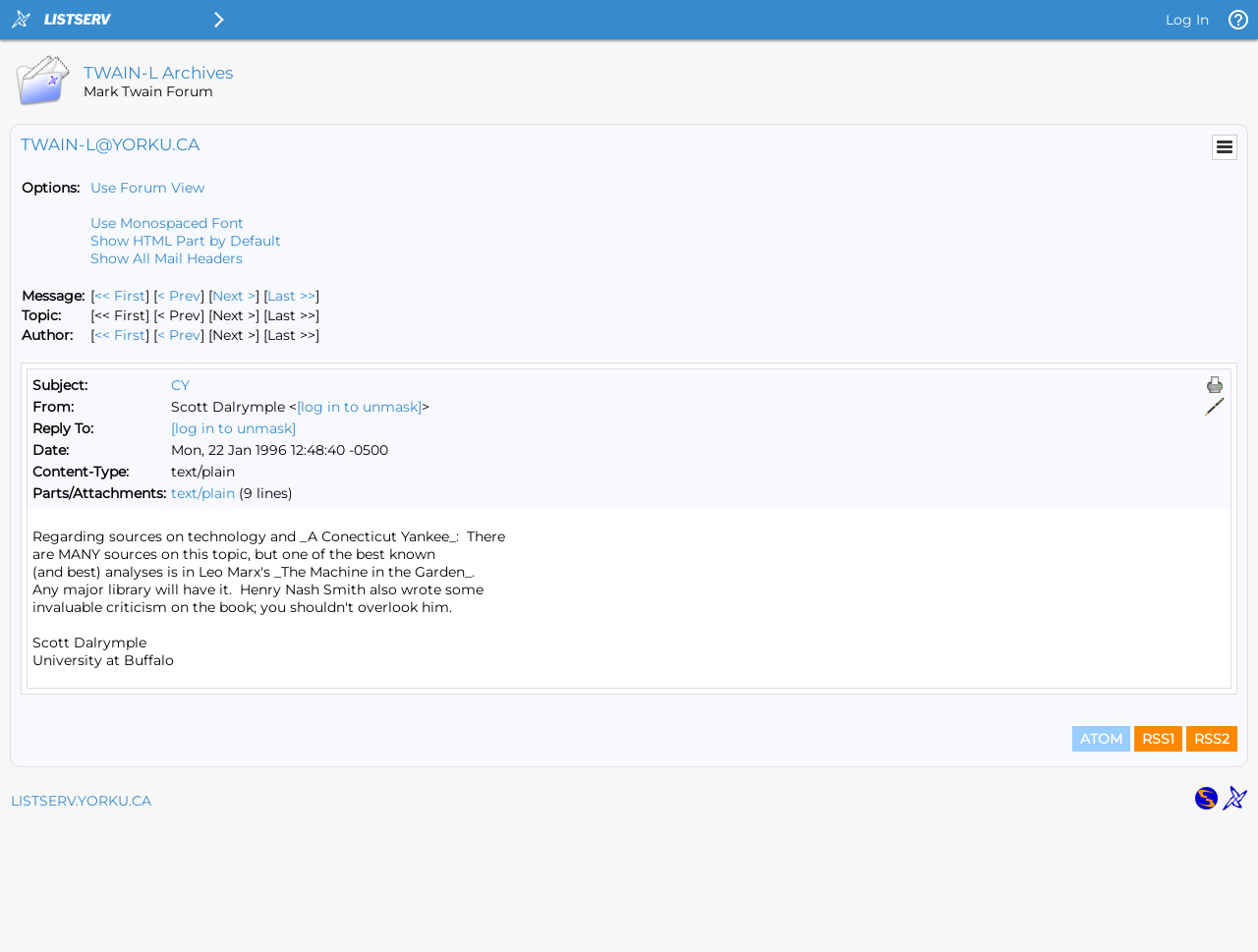Given the element description, predict the bounding box coordinates in the format (top-left x, top-left y, bottom-right x, bottom-right y). Make sure all values are between 0 and 1. Here is the element description: Use Forum View

[0.072, 0.188, 0.162, 0.206]